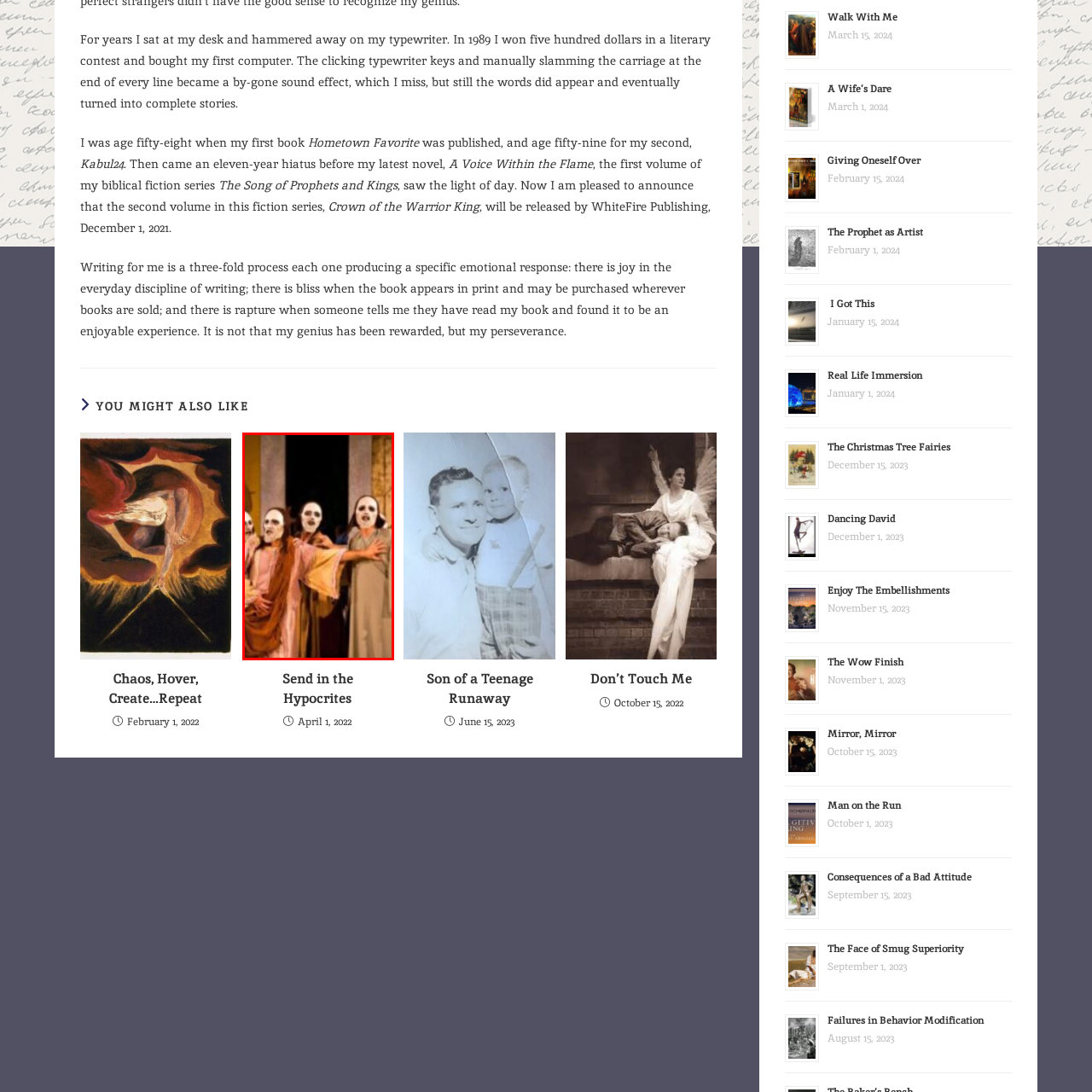What is the title of the article associated with the image?
Assess the image contained within the red bounding box and give a detailed answer based on the visual elements present in the image.

The image is associated with the article titled 'Send in the Hypocrites', published on April 1, 2022, hinting at its connection to themes of hypocrisy explored within the play.